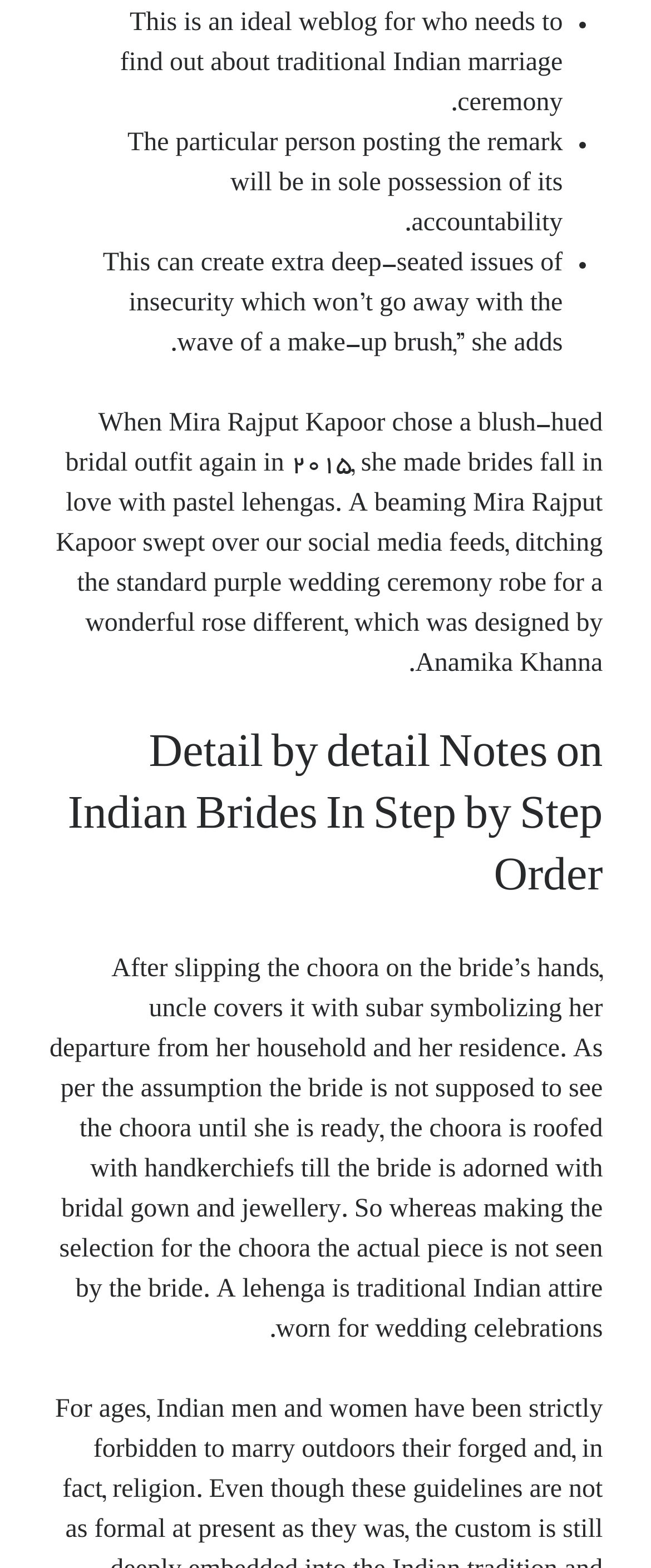Specify the bounding box coordinates for the region that must be clicked to perform the given instruction: "Learn more about Ahmed Foods".

None